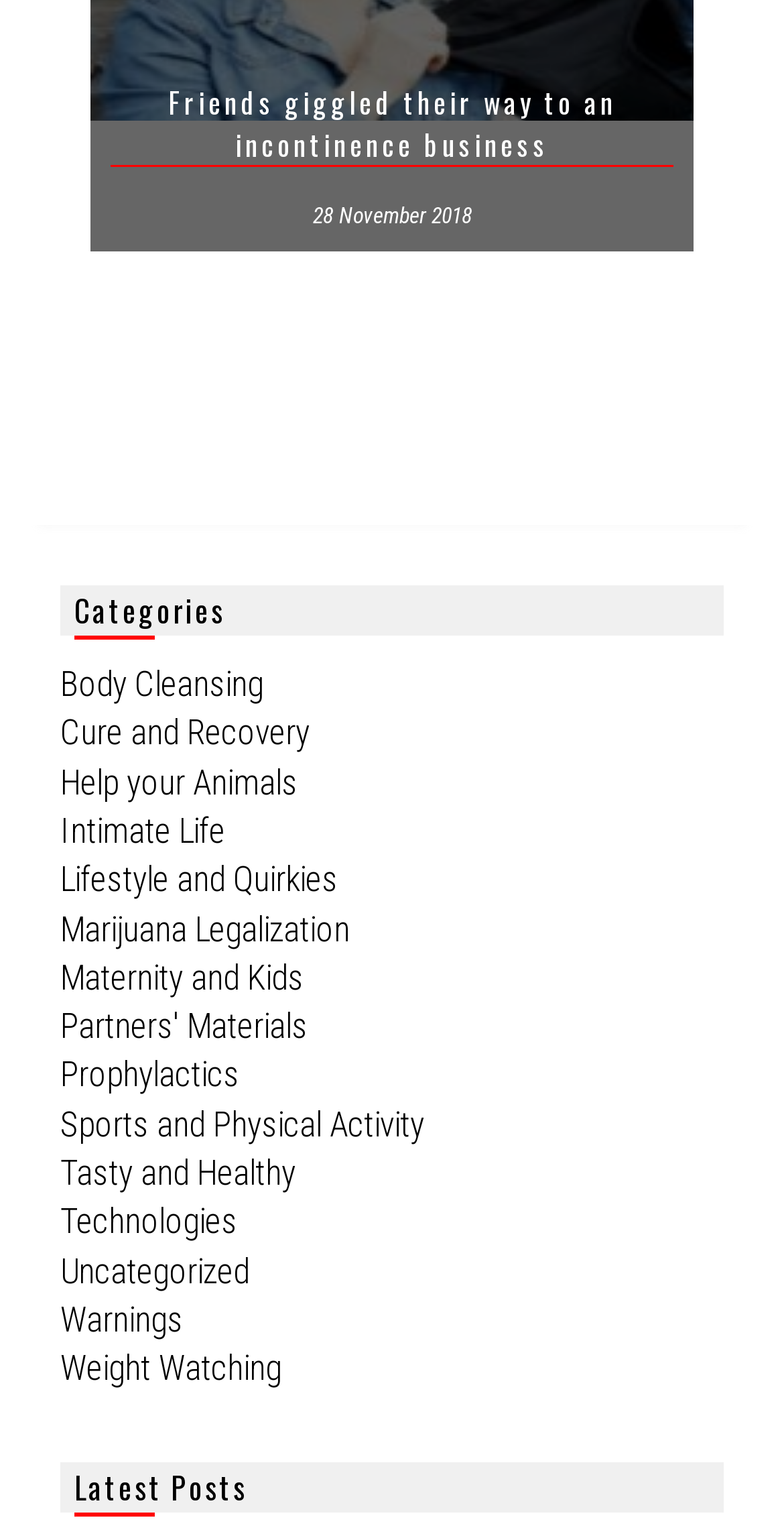Could you provide the bounding box coordinates for the portion of the screen to click to complete this instruction: "Read about 'Friends giggled their way to an incontinence business'"?

[0.141, 0.052, 0.859, 0.107]